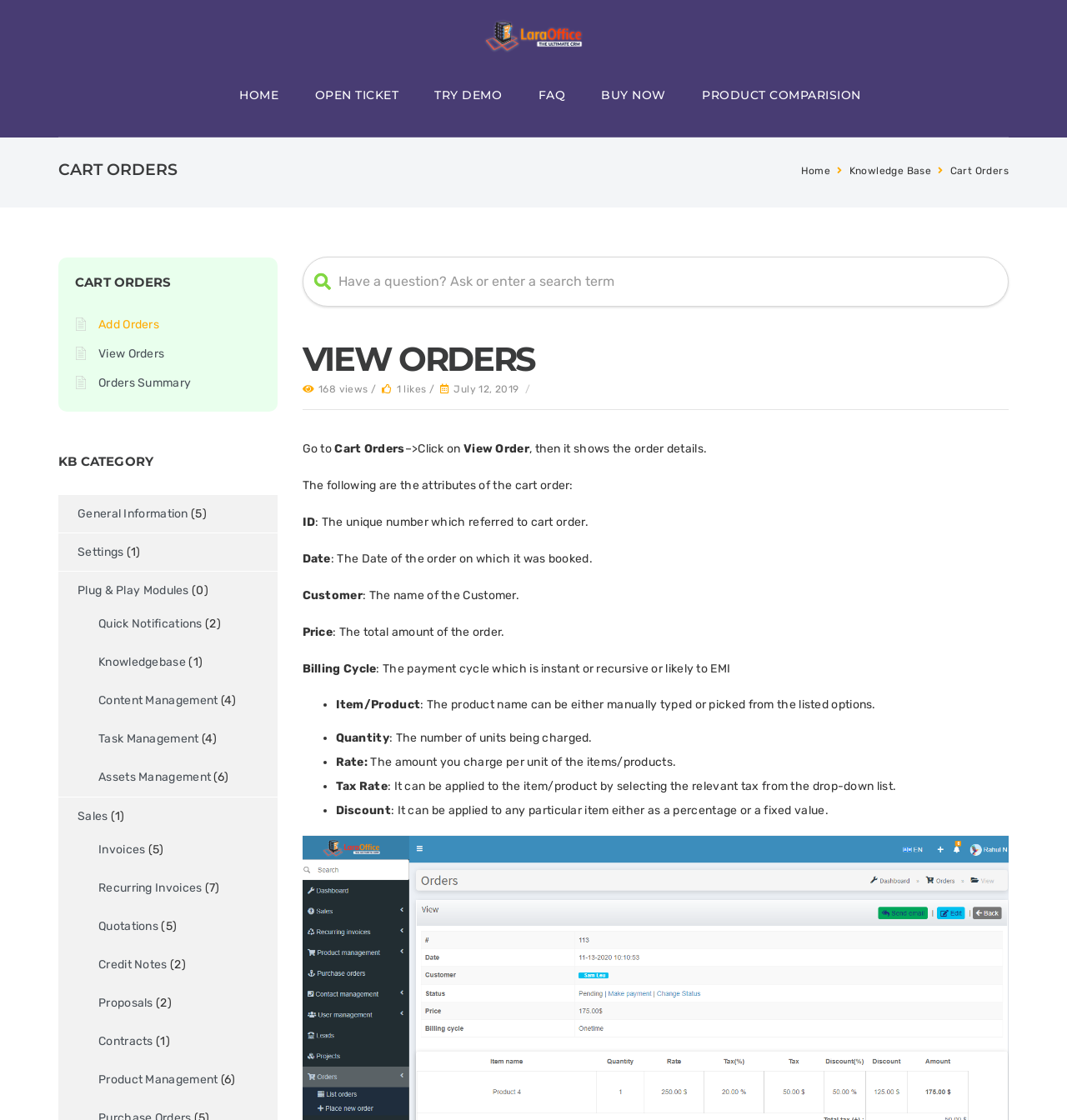Identify the bounding box coordinates necessary to click and complete the given instruction: "click on Knowledge Base".

[0.796, 0.147, 0.873, 0.157]